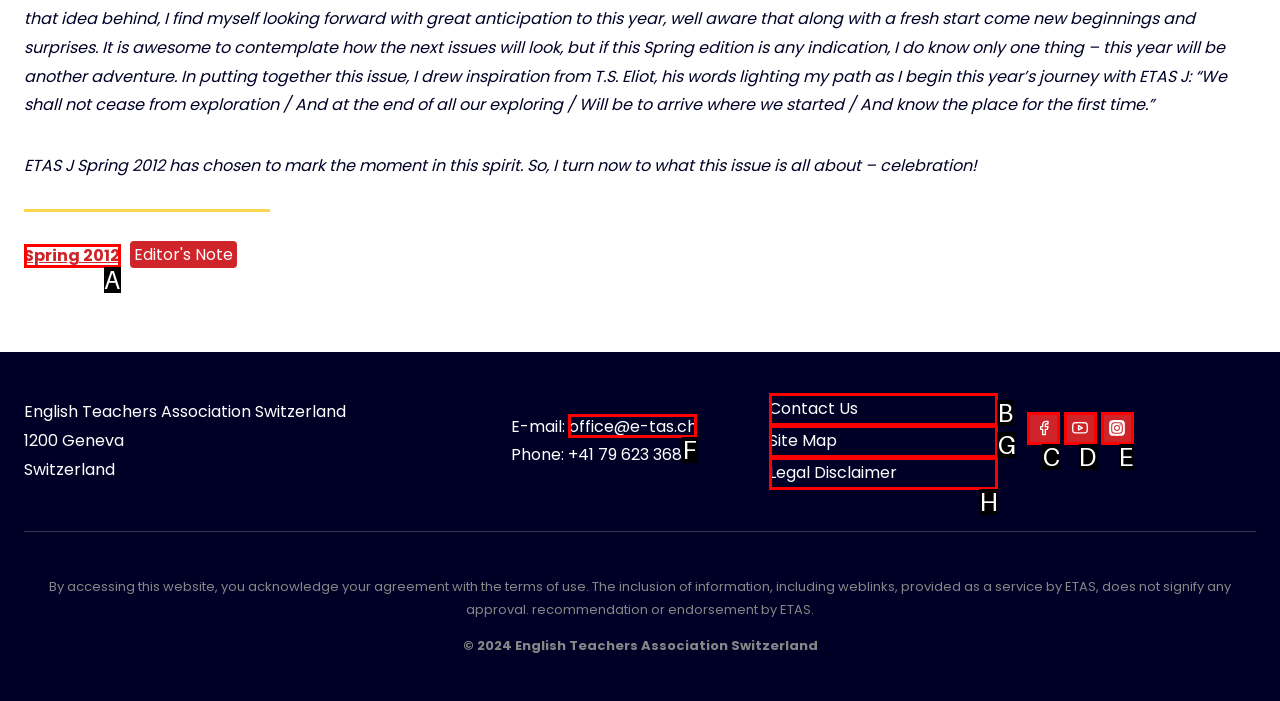Tell me which one HTML element best matches the description: Instagram Answer with the option's letter from the given choices directly.

E